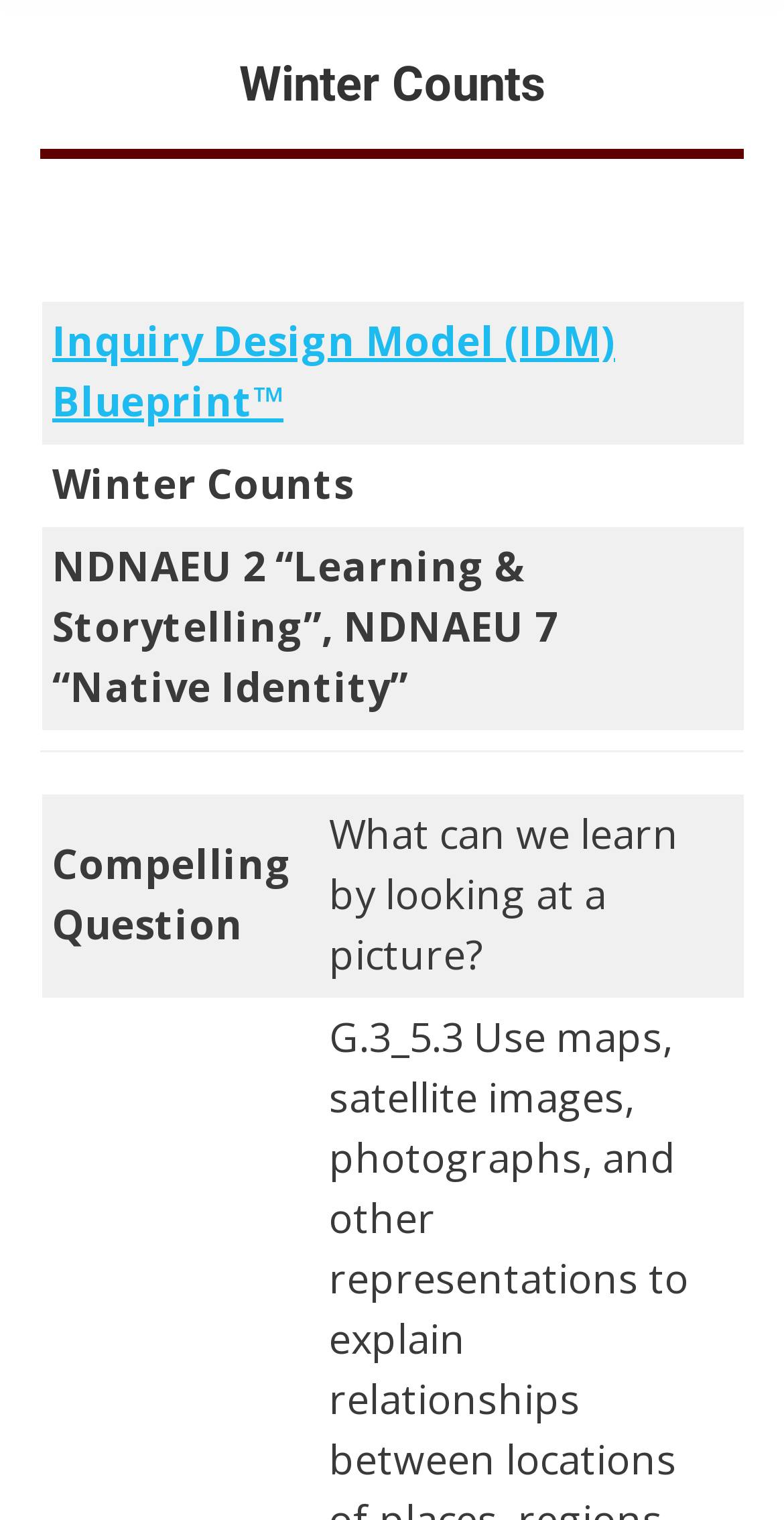Kindly respond to the following question with a single word or a brief phrase: 
What are the two NDNAEU standards mentioned?

NDNAEU 2 and NDNAEU 7